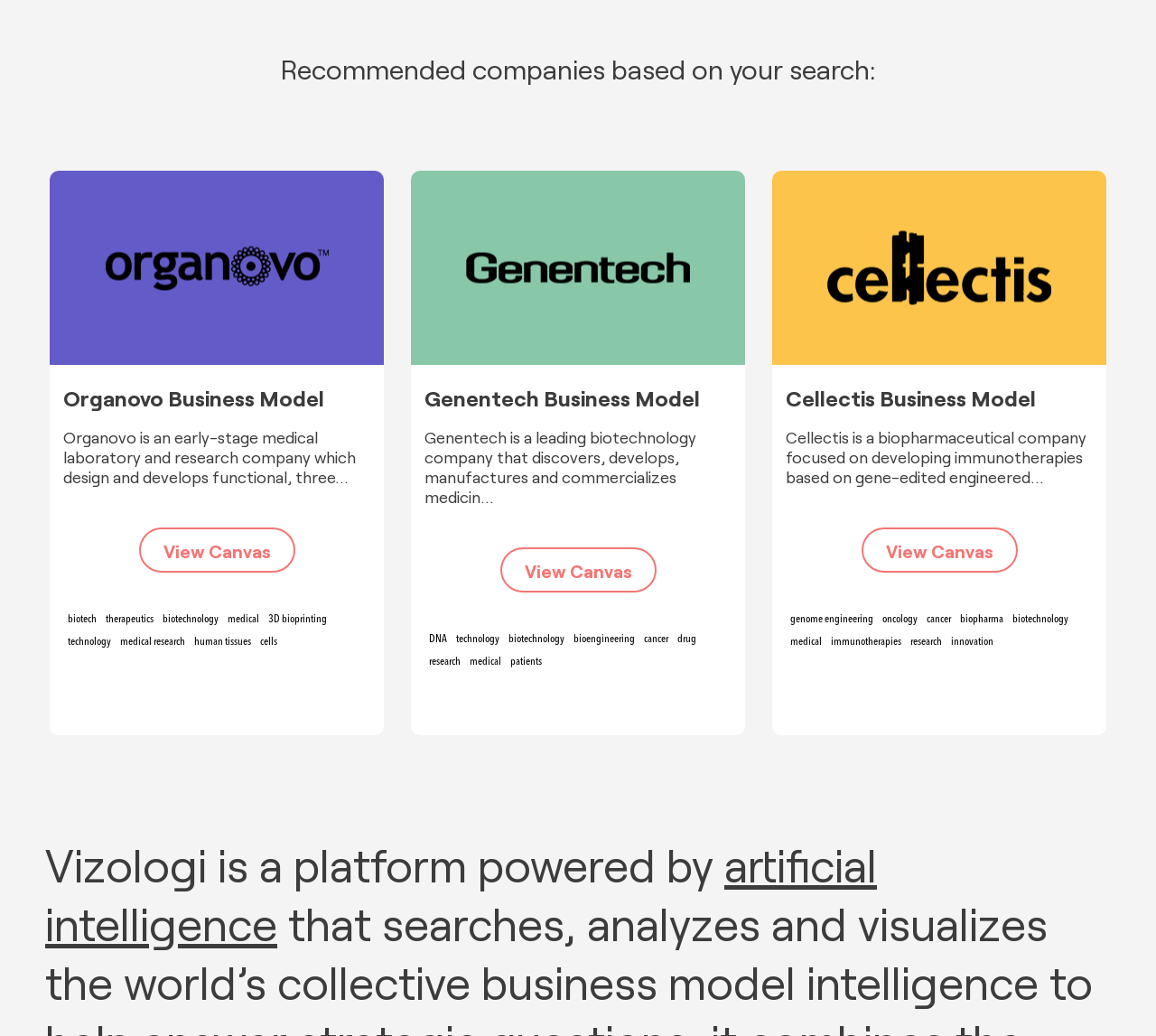From the element description: "cells", extract the bounding box coordinates of the UI element. The coordinates should be expressed as four float numbers between 0 and 1, in the order [left, top, right, bottom].

[0.217, 0.61, 0.24, 0.631]